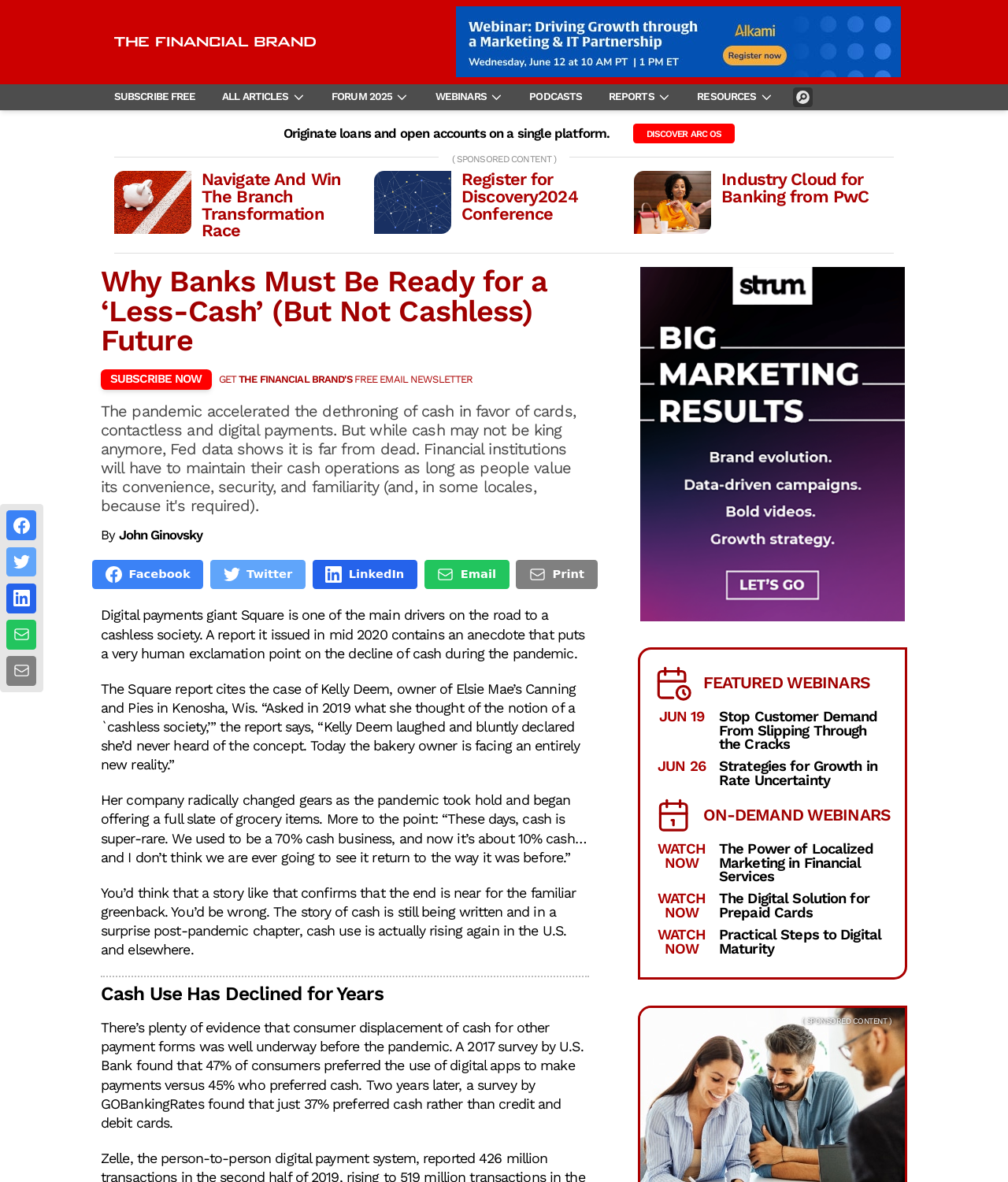Using a single word or phrase, answer the following question: 
What is the topic of the article?

Cashless society